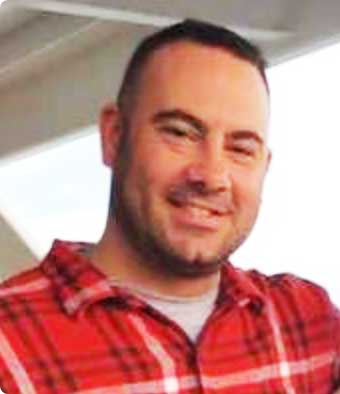Where is the man?
Analyze the image and deliver a detailed answer to the question.

The natural light illuminating the man's features suggests that he is outdoors, possibly in a casual setting, which is further supported by his relaxed demeanor.